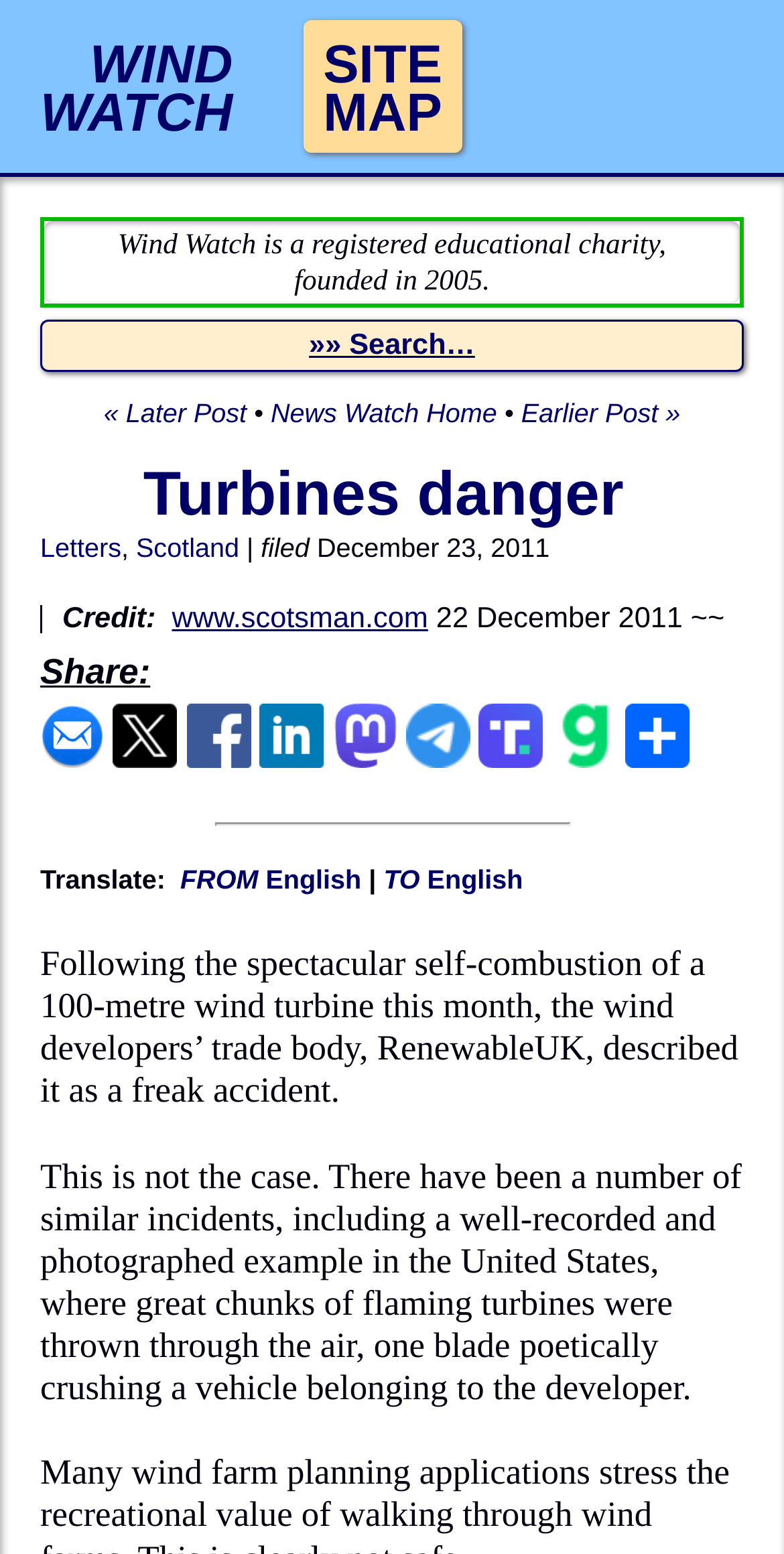Please indicate the bounding box coordinates of the element's region to be clicked to achieve the instruction: "Share the article via e-mail". Provide the coordinates as four float numbers between 0 and 1, i.e., [left, top, right, bottom].

[0.051, 0.473, 0.133, 0.499]